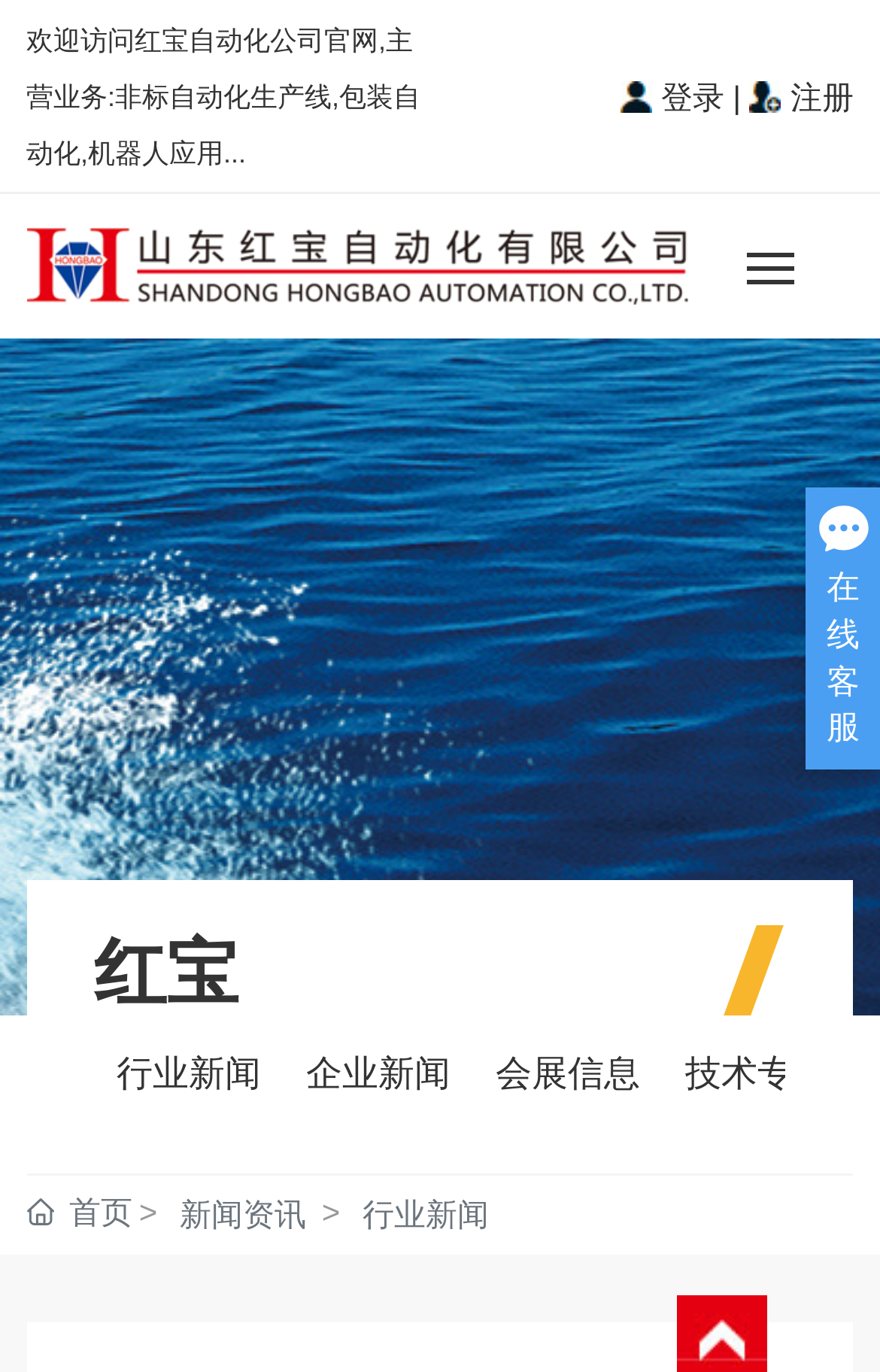What is the relationship between '红宝' and '山东红宝自动化有限公司'?
Look at the image and respond to the question as thoroughly as possible.

The '红宝' link in the top navigation bar appears to be an alias for '山东红宝自动化有限公司', which is the full company name. This is evident from the fact that both links have similar logos and are used interchangeably on the webpage.